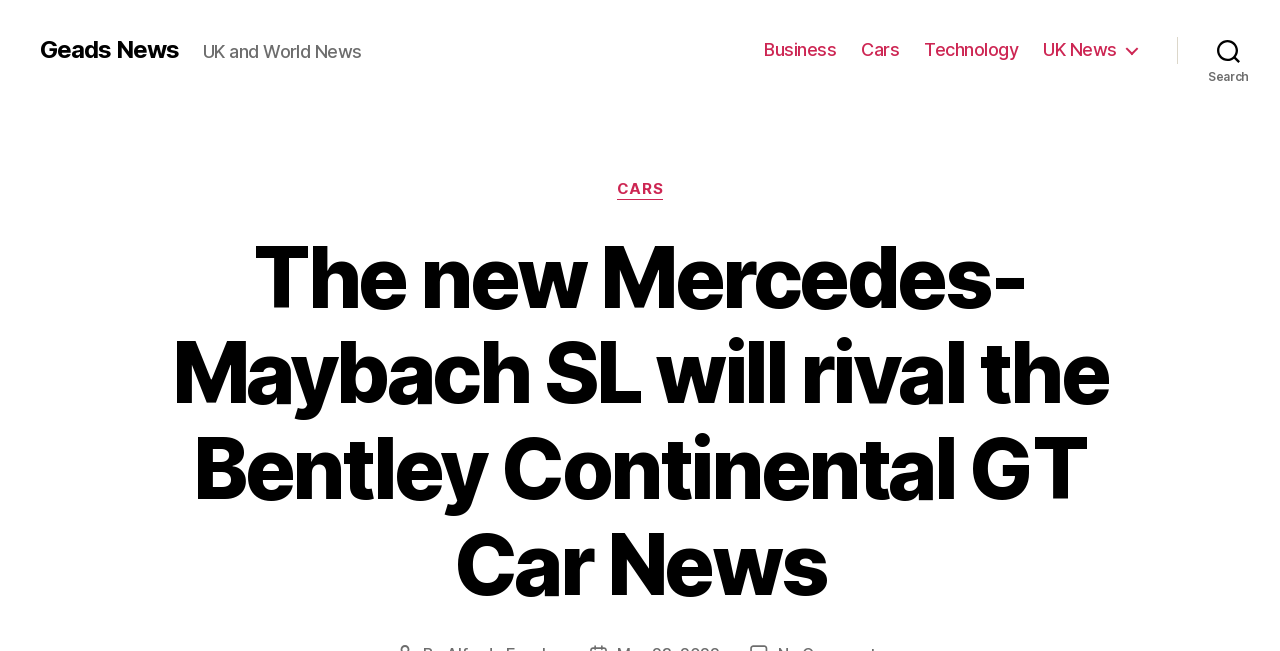Locate and provide the bounding box coordinates for the HTML element that matches this description: "Flue gas desulfurization".

None